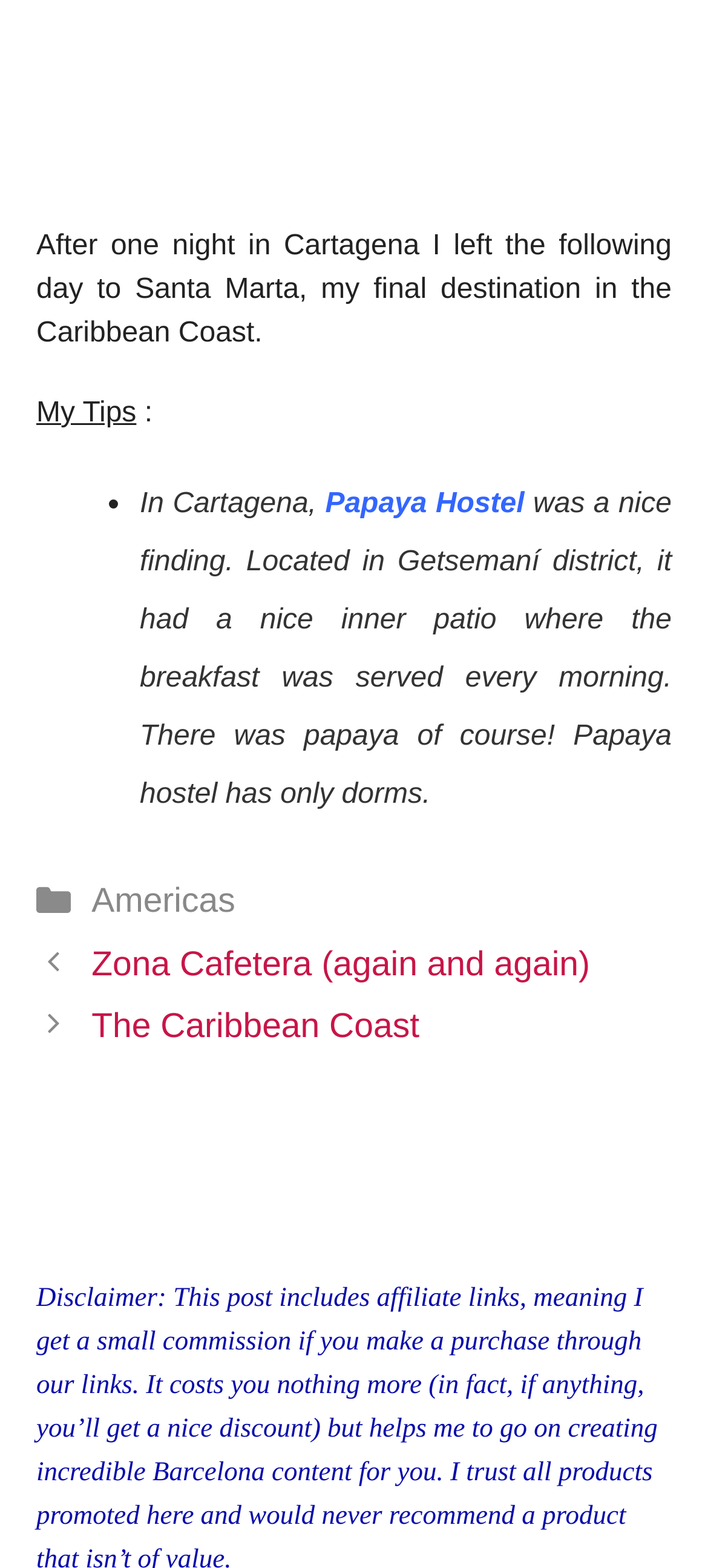What is the name of the hostel mentioned?
Based on the screenshot, provide a one-word or short-phrase response.

Papaya Hostel